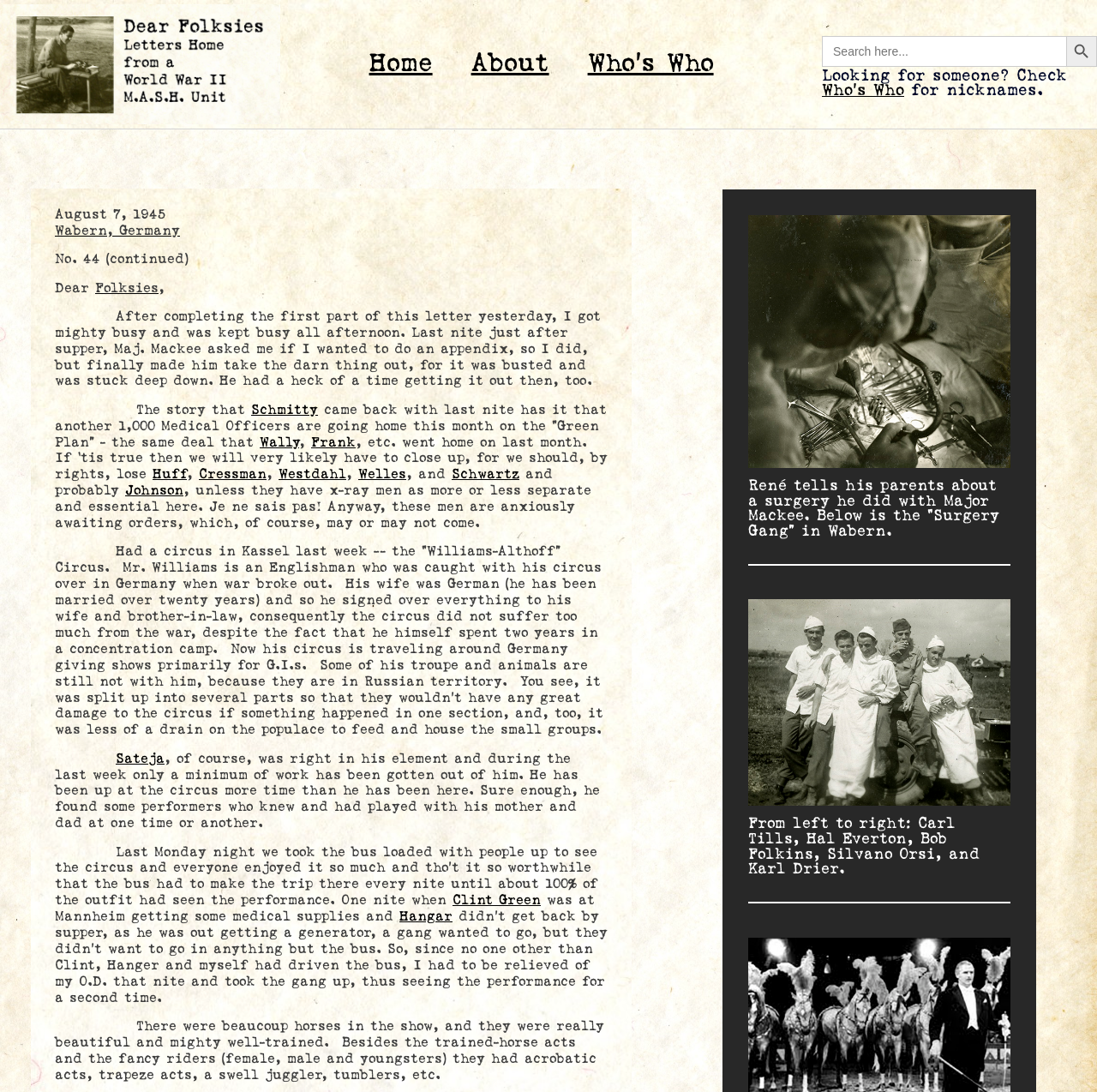Find the bounding box coordinates of the area to click in order to follow the instruction: "Check who's who".

[0.749, 0.076, 0.824, 0.09]